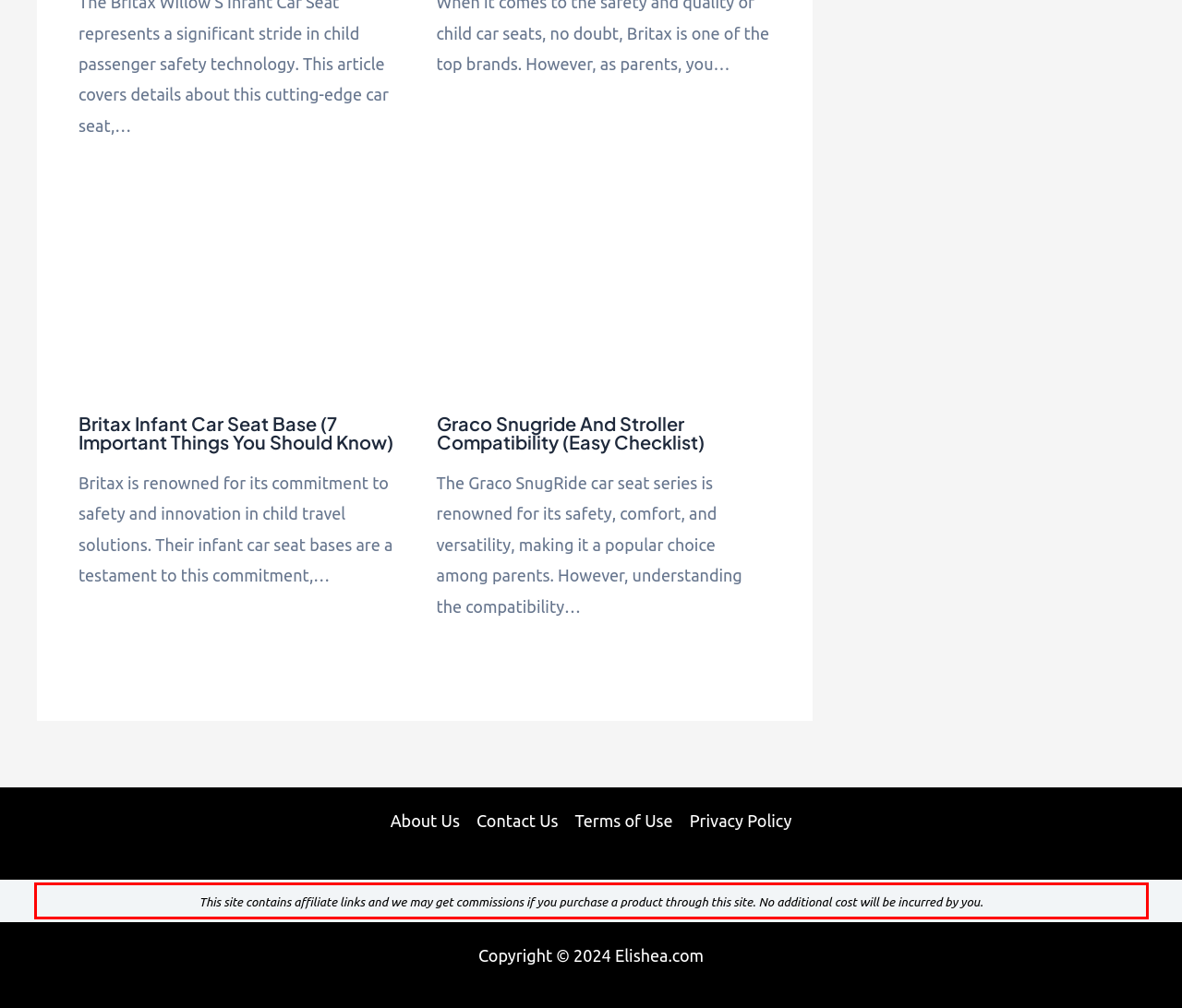Please look at the webpage screenshot and extract the text enclosed by the red bounding box.

This site contains affiliate links and we may get commissions if you purchase a product through this site. No additional cost will be incurred by you.